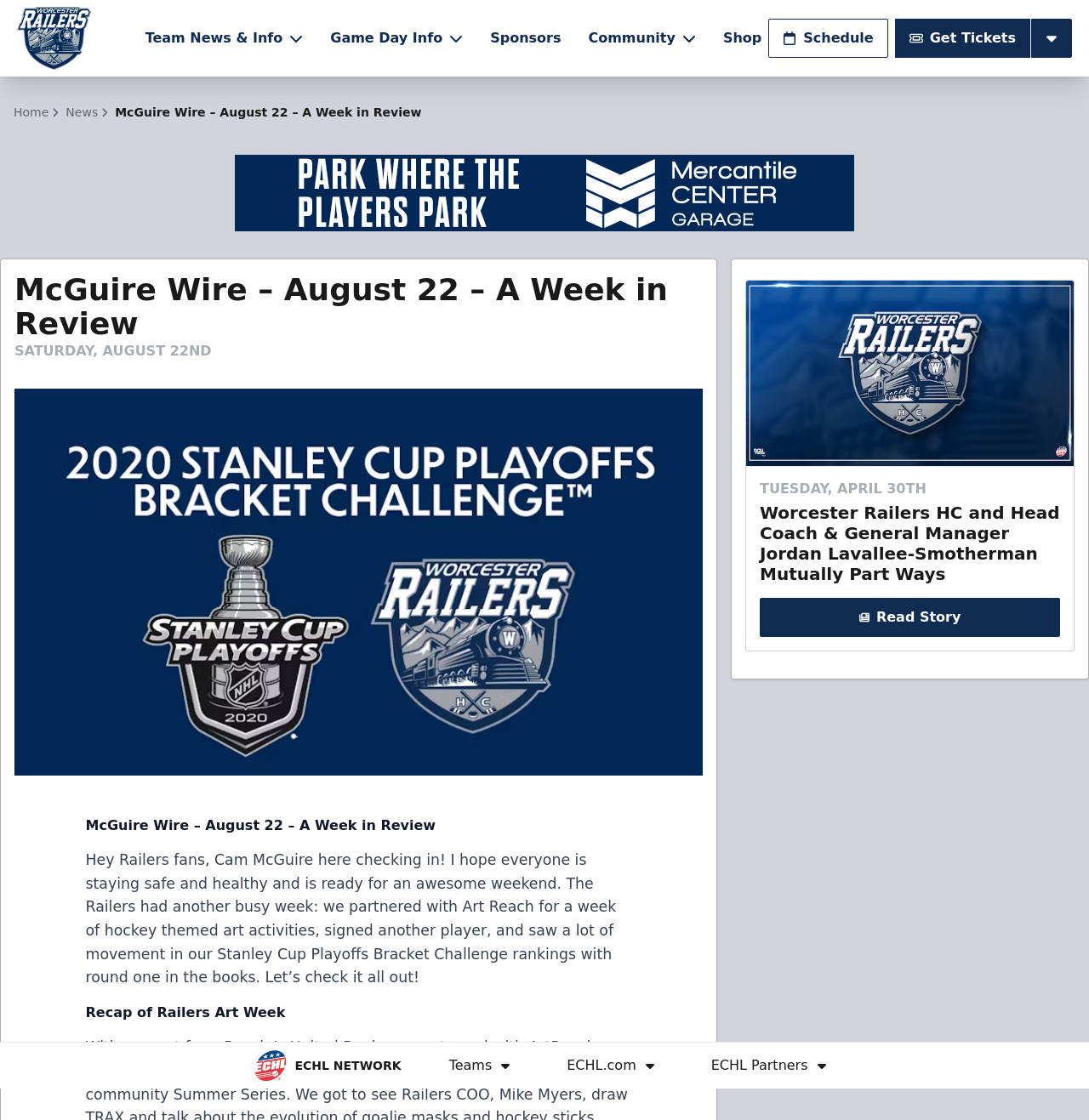Determine the bounding box coordinates of the region I should click to achieve the following instruction: "Click on the 'Team News & Info' button". Ensure the bounding box coordinates are four float numbers between 0 and 1, i.e., [left, top, right, bottom].

[0.127, 0.017, 0.285, 0.051]